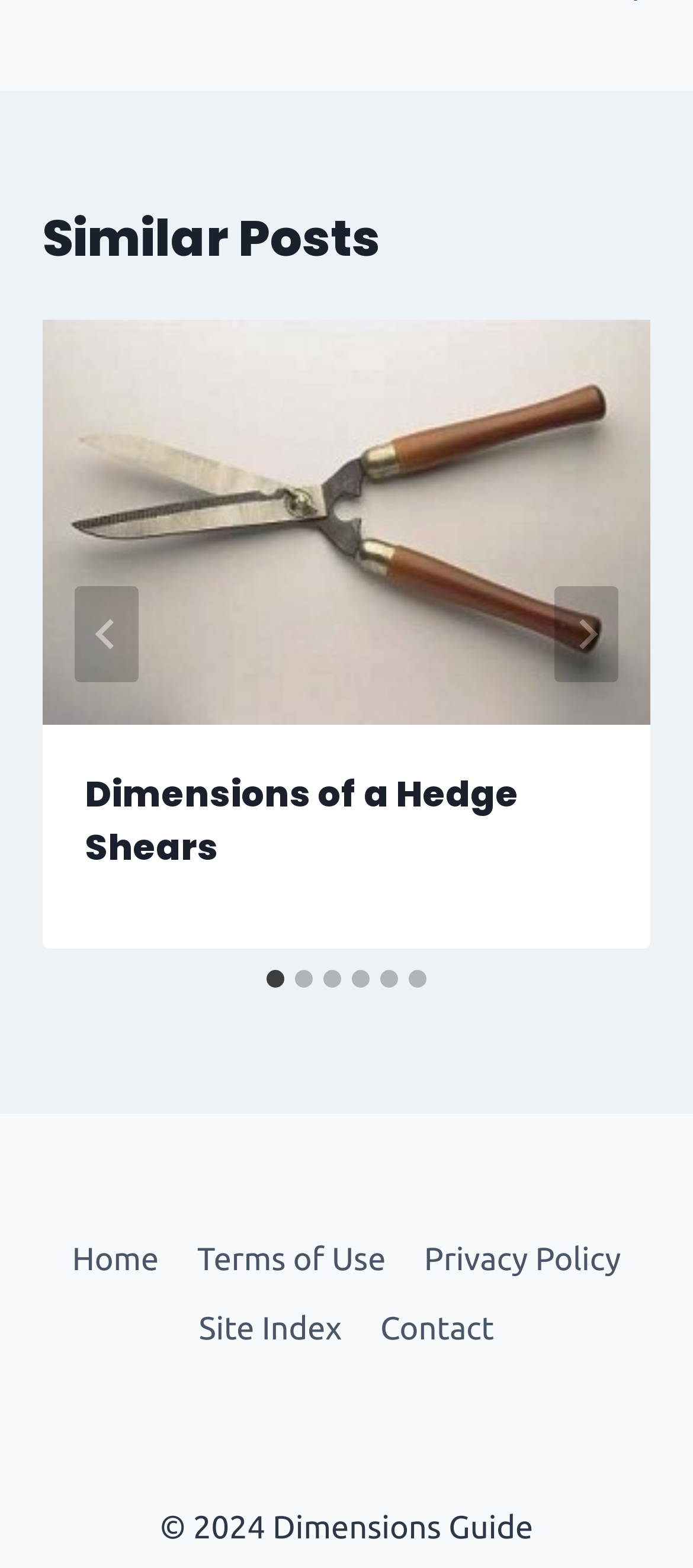Please find the bounding box coordinates of the element that you should click to achieve the following instruction: "Go to last slide". The coordinates should be presented as four float numbers between 0 and 1: [left, top, right, bottom].

[0.108, 0.374, 0.2, 0.435]